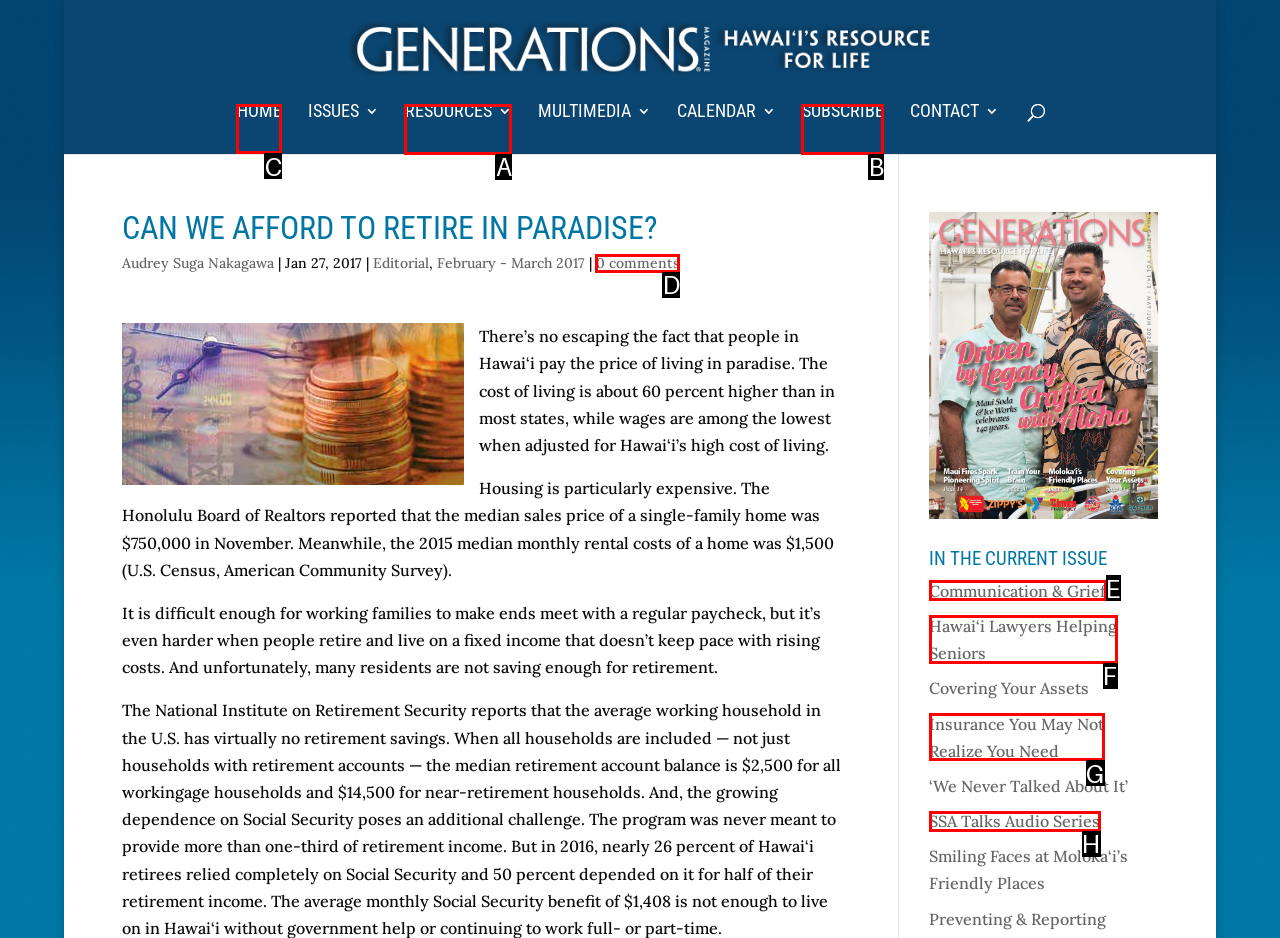For the instruction: Click on the 'HOME' link, which HTML element should be clicked?
Respond with the letter of the appropriate option from the choices given.

C